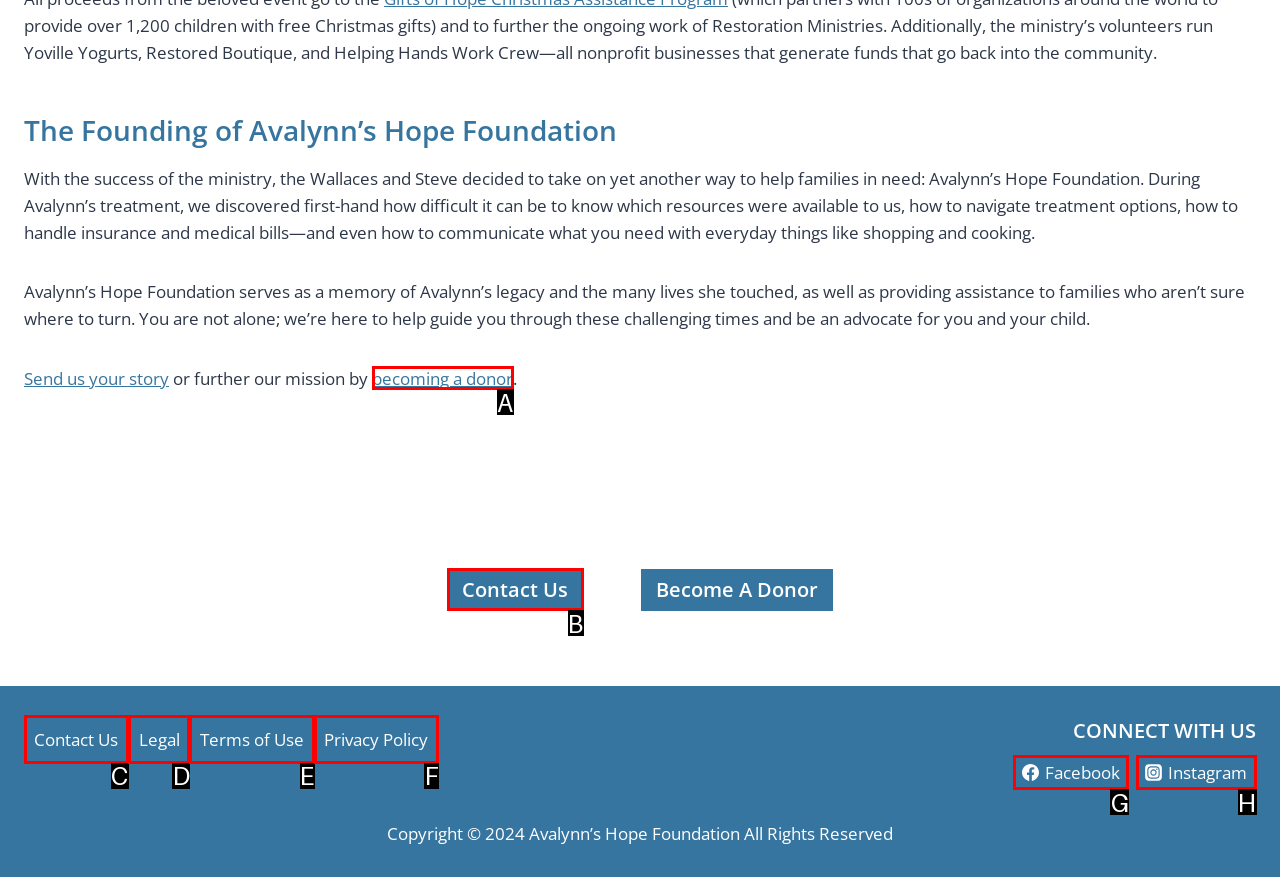Match the description: Contact Us to one of the options shown. Reply with the letter of the best match.

B